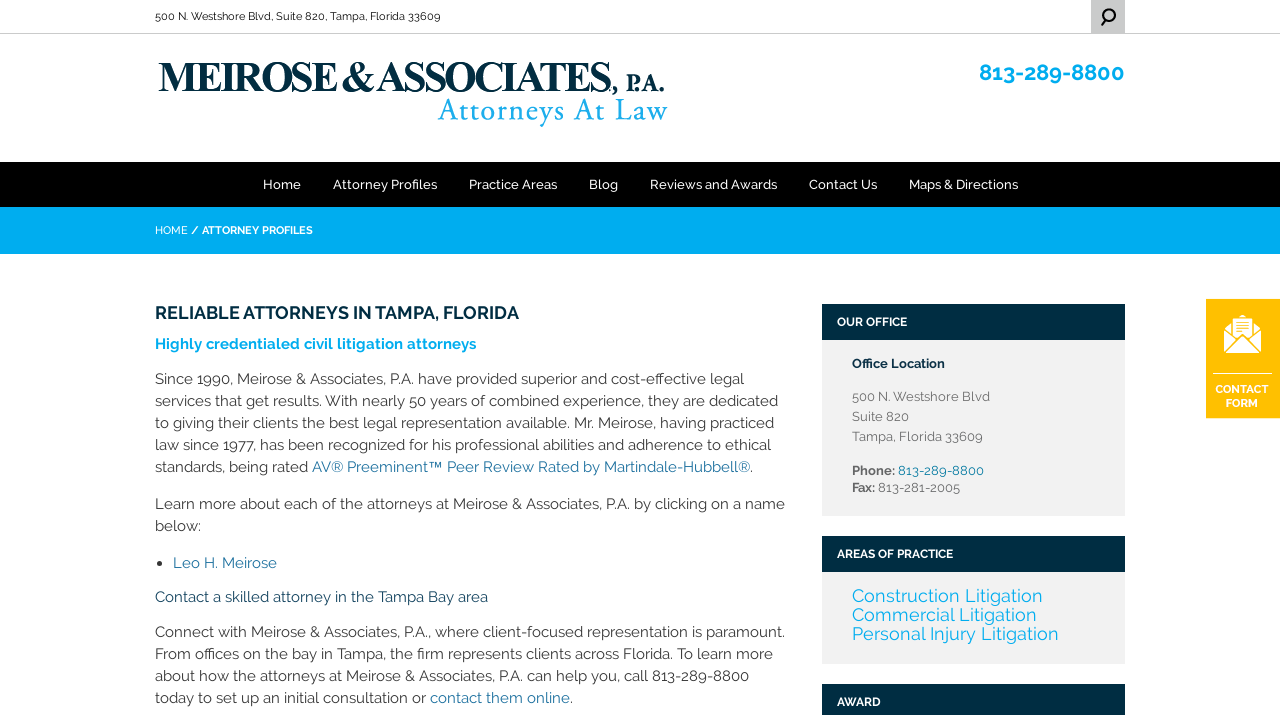Provide a one-word or brief phrase answer to the question:
How long has Meirose & Associates, P.A. been providing legal services?

Since 1990